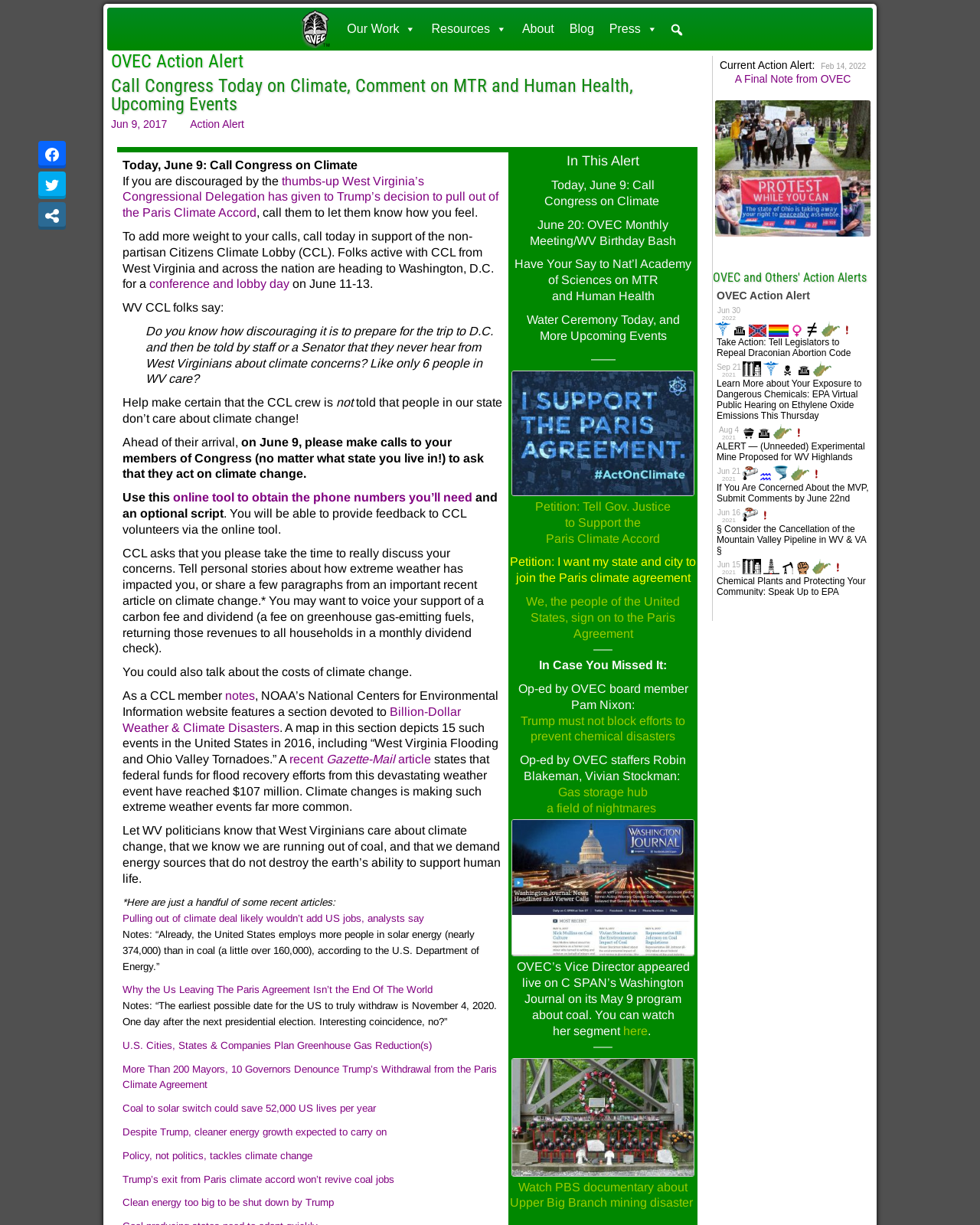What is the purpose of the online tool mentioned in the article?
Please give a detailed and elaborate answer to the question based on the image.

The online tool is mentioned in the article as a way to obtain phone numbers for members of Congress, which can be used to make calls and express concerns about climate change.